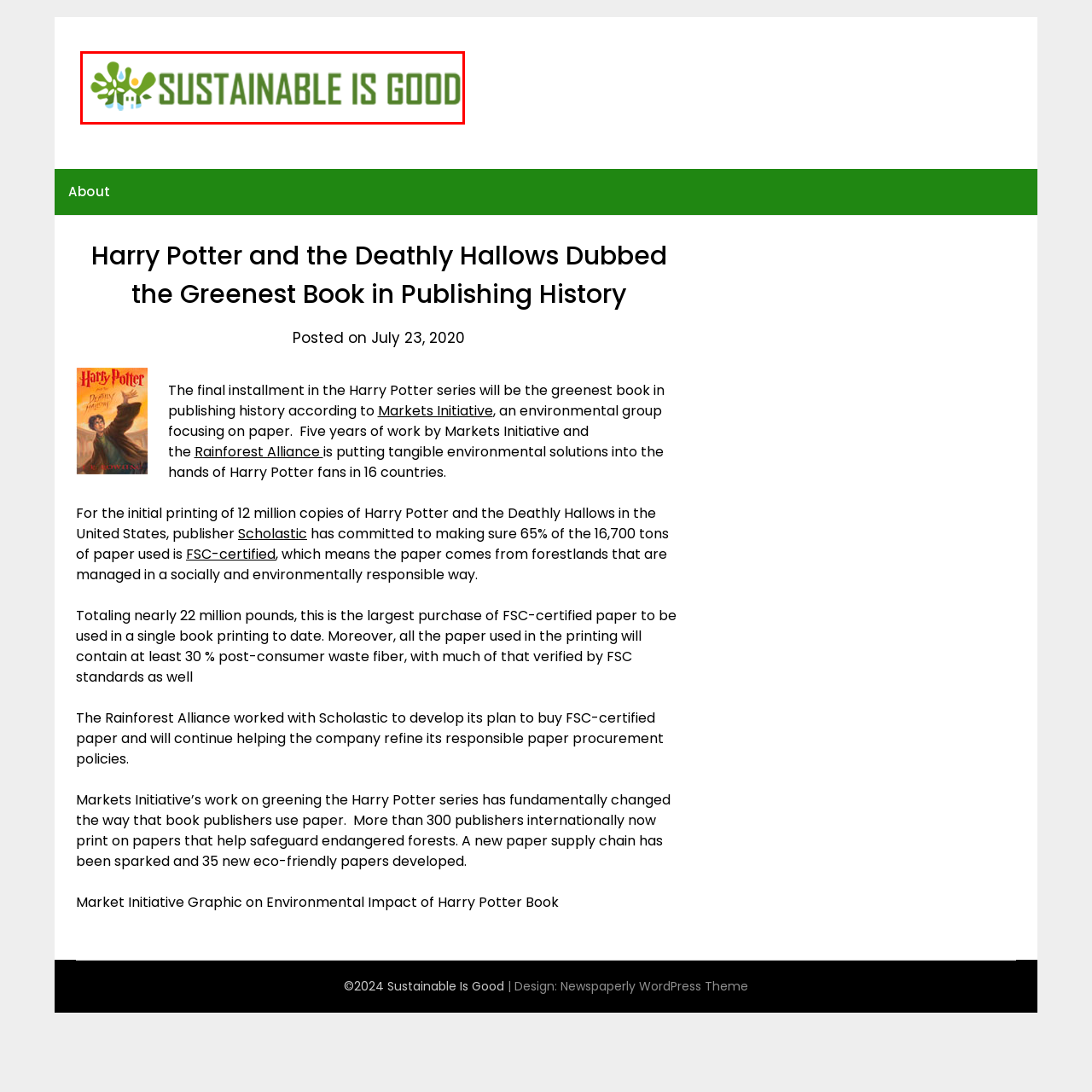Take a close look at the image outlined in red and answer the ensuing question with a single word or phrase:
What is the book associated with sustainable publishing?

Harry Potter and the Deathly Hallows